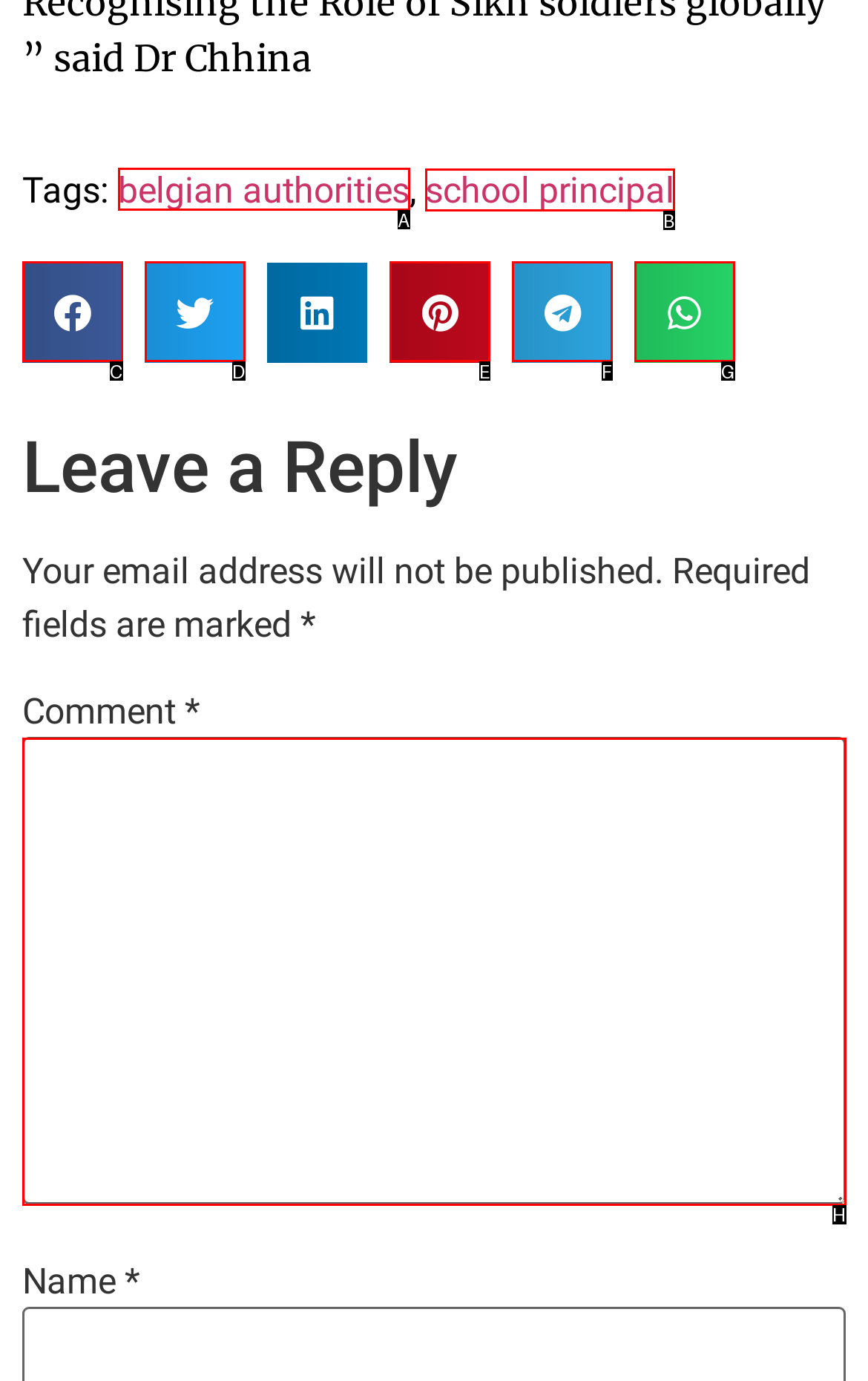Indicate which lettered UI element to click to fulfill the following task: Click on the 'school principal' link
Provide the letter of the correct option.

B